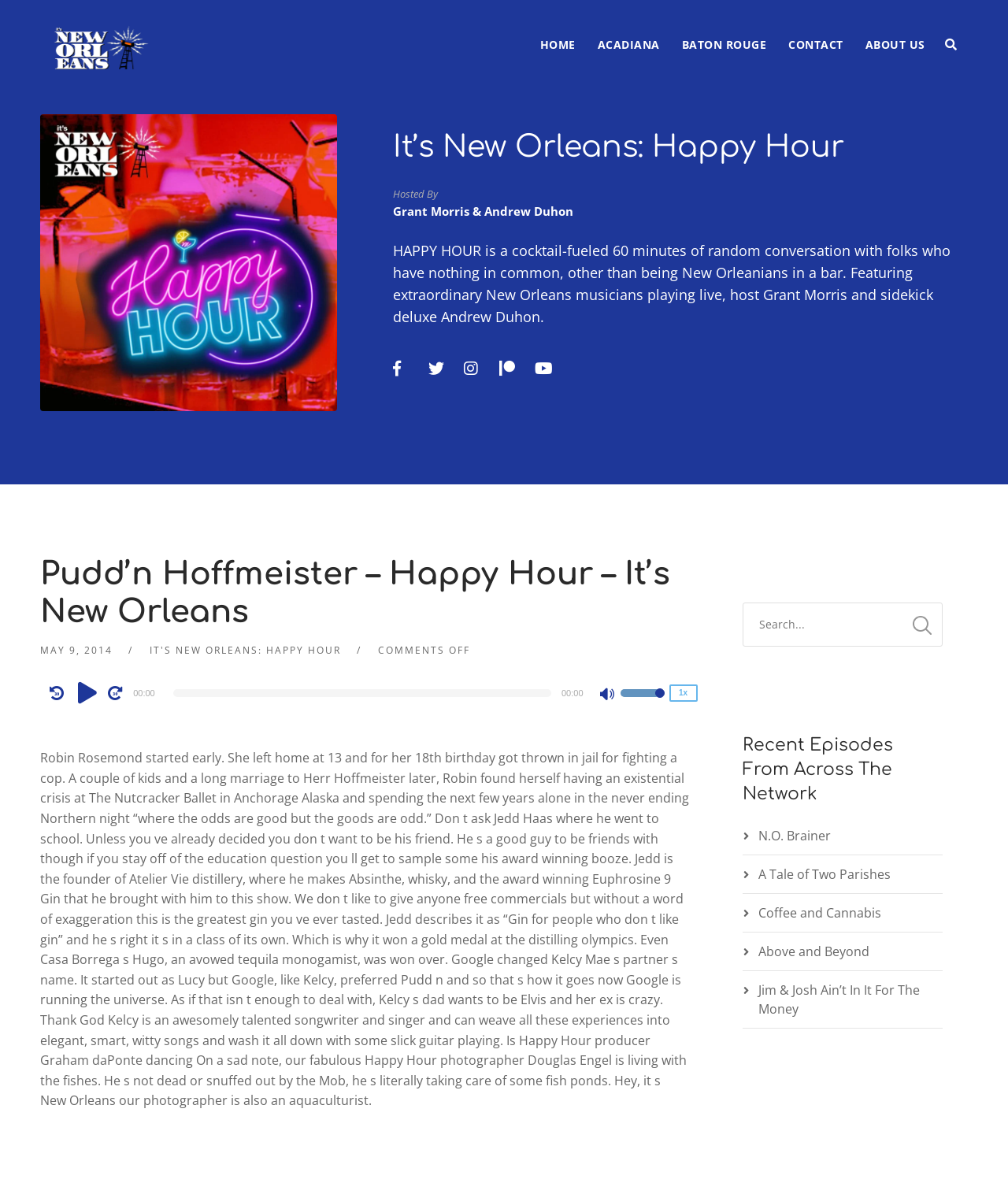How many social media links are there?
Can you provide a detailed and comprehensive answer to the question?

There are five social media links, namely facebook, twitter, instagram, patreon, and youtube, which can be found in the links with icons and corresponding generic text.